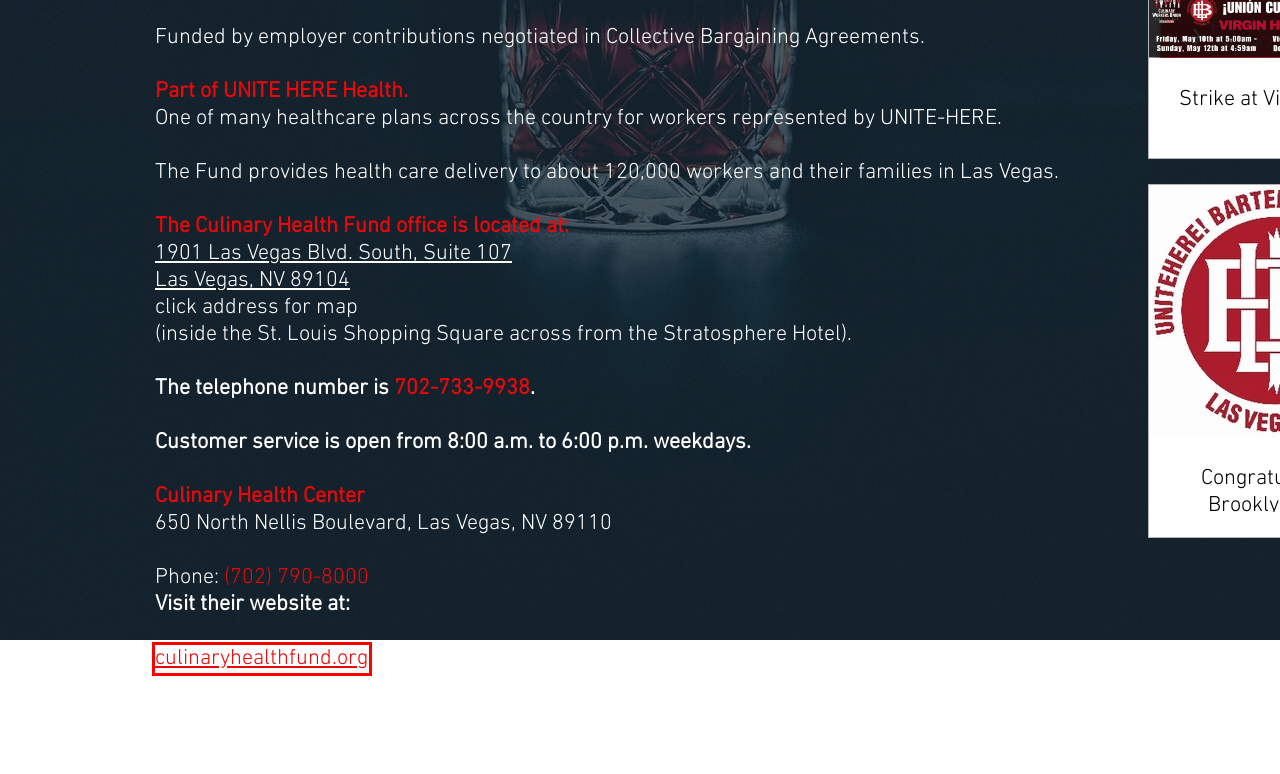Using the screenshot of a webpage with a red bounding box, pick the webpage description that most accurately represents the new webpage after the element inside the red box is clicked. Here are the candidates:
A. News | Bartenders Local 165
B. Media | Bartenders Local 165
C. Contact Us | Bartenders Local 165
D. Congratulations Brooklyn Bowl
E. Happy 90 Year Anniversary
F. About Us | Bartenders Local 165
G. The Culinary Health Fund
H. Dues Payments | Bartenders Local 165

G